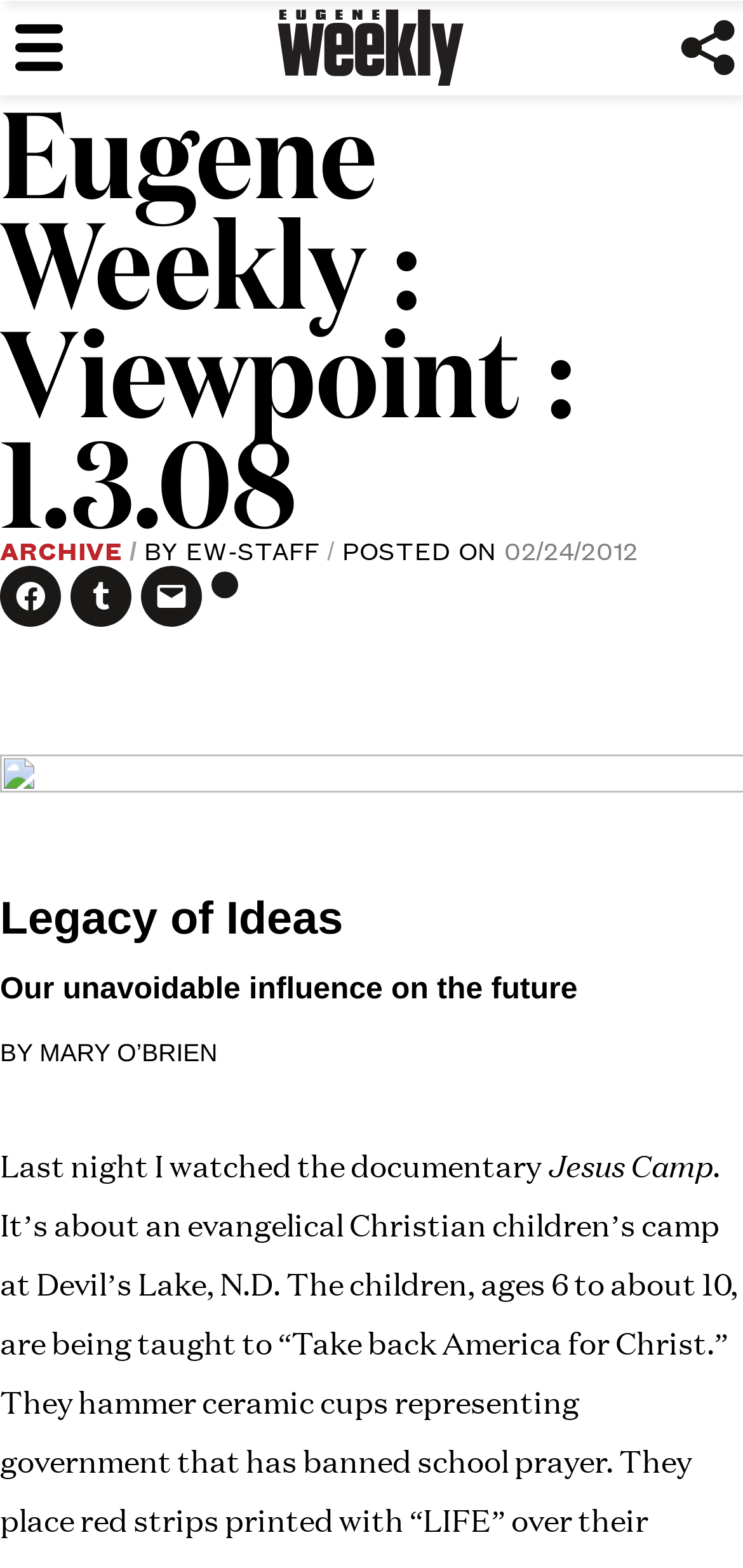Specify the bounding box coordinates of the area to click in order to follow the given instruction: "Read the article by EW-STAFF."

[0.251, 0.338, 0.43, 0.363]